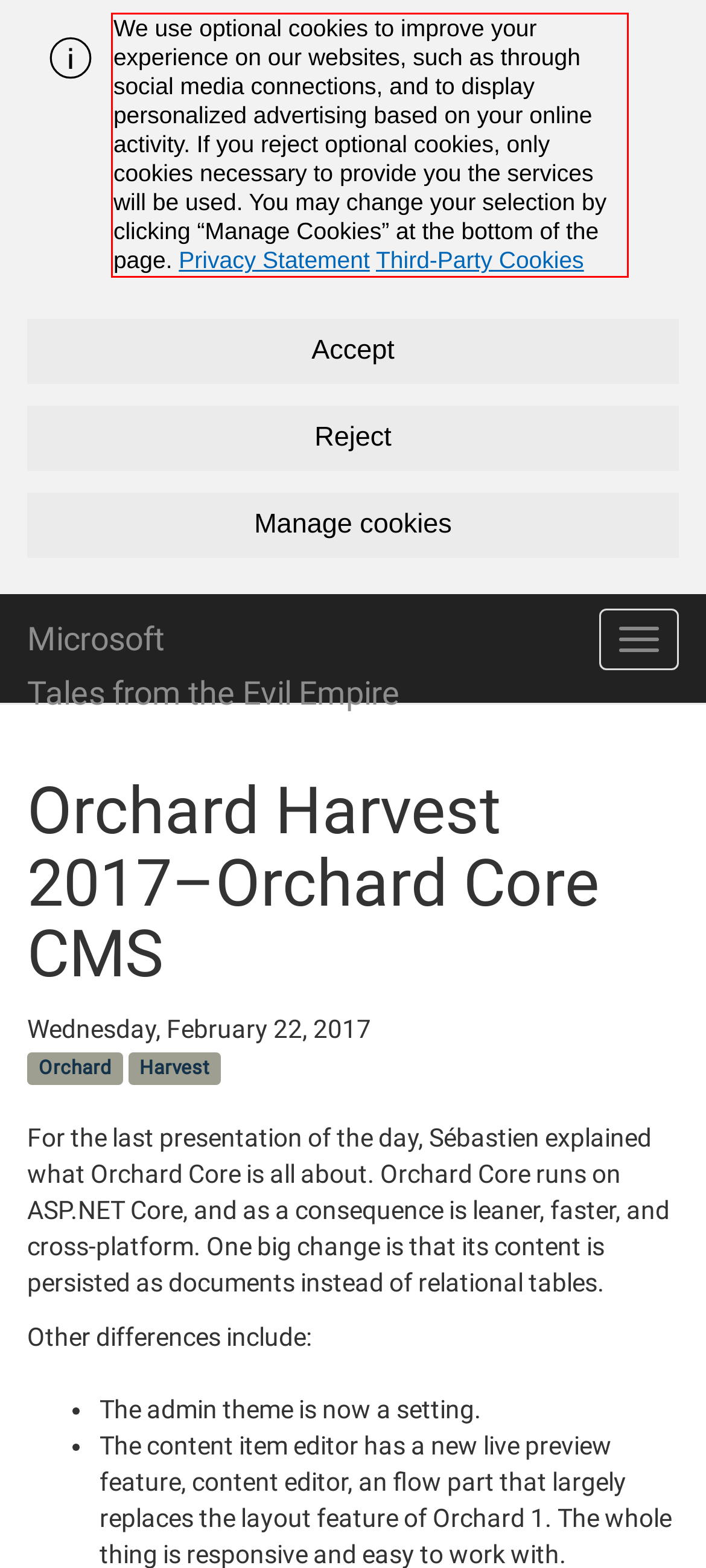Please take the screenshot of the webpage, find the red bounding box, and generate the text content that is within this red bounding box.

We use optional cookies to improve your experience on our websites, such as through social media connections, and to display personalized advertising based on your online activity. If you reject optional cookies, only cookies necessary to provide you the services will be used. You may change your selection by clicking “Manage Cookies” at the bottom of the page. Privacy Statement Third-Party Cookies